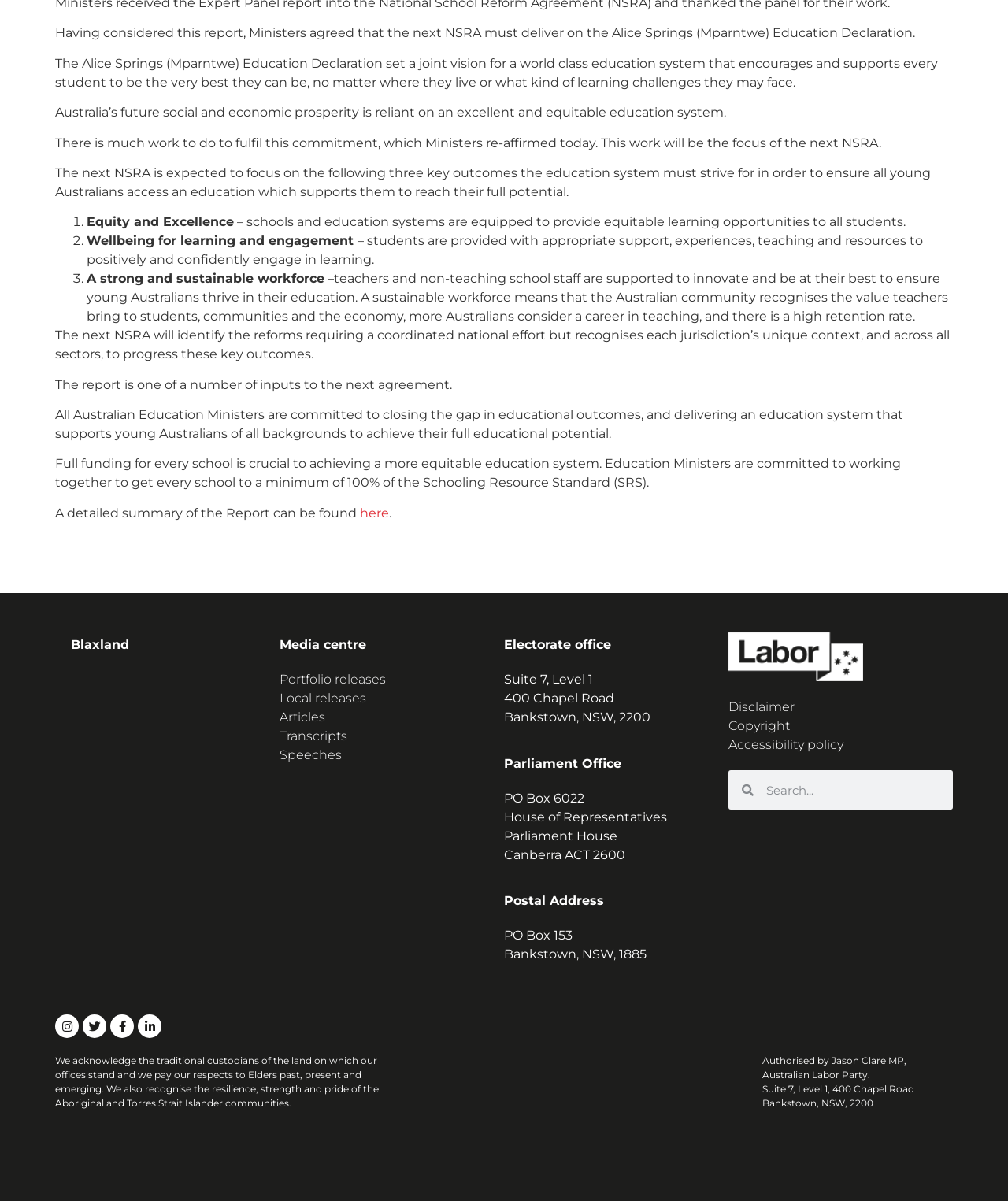Identify the bounding box for the UI element described as: "aria-label="Share on linkedin"". Ensure the coordinates are four float numbers between 0 and 1, formatted as [left, top, right, bottom].

[0.91, 0.009, 0.945, 0.038]